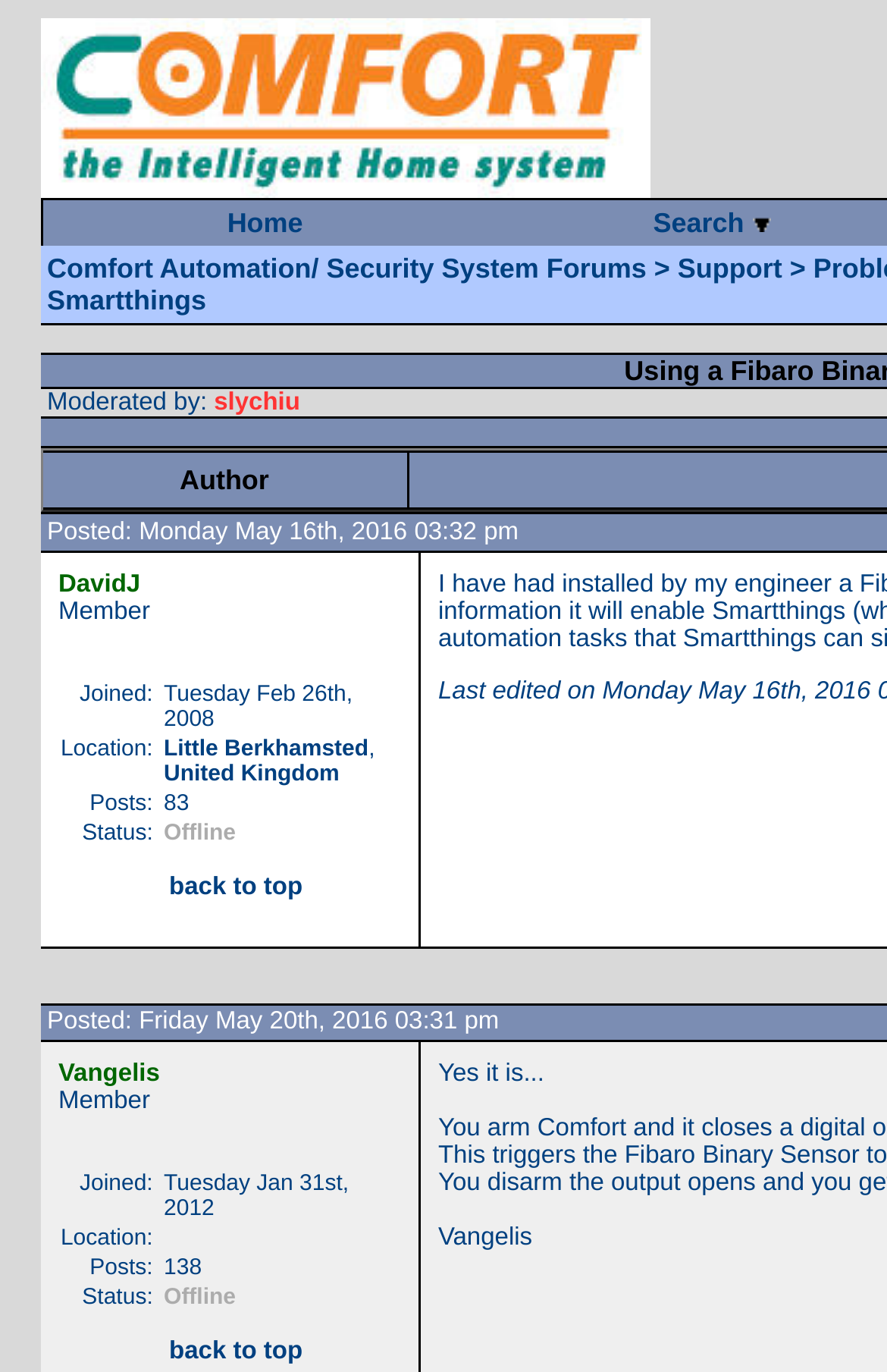What is the status of Vangelis?
Give a detailed explanation using the information visible in the image.

I found the answer by looking at the LayoutTableCell that contains the information about the status of Vangelis. In this table cell, I found the text 'Status: Offline', which indicates that Vangelis is offline.